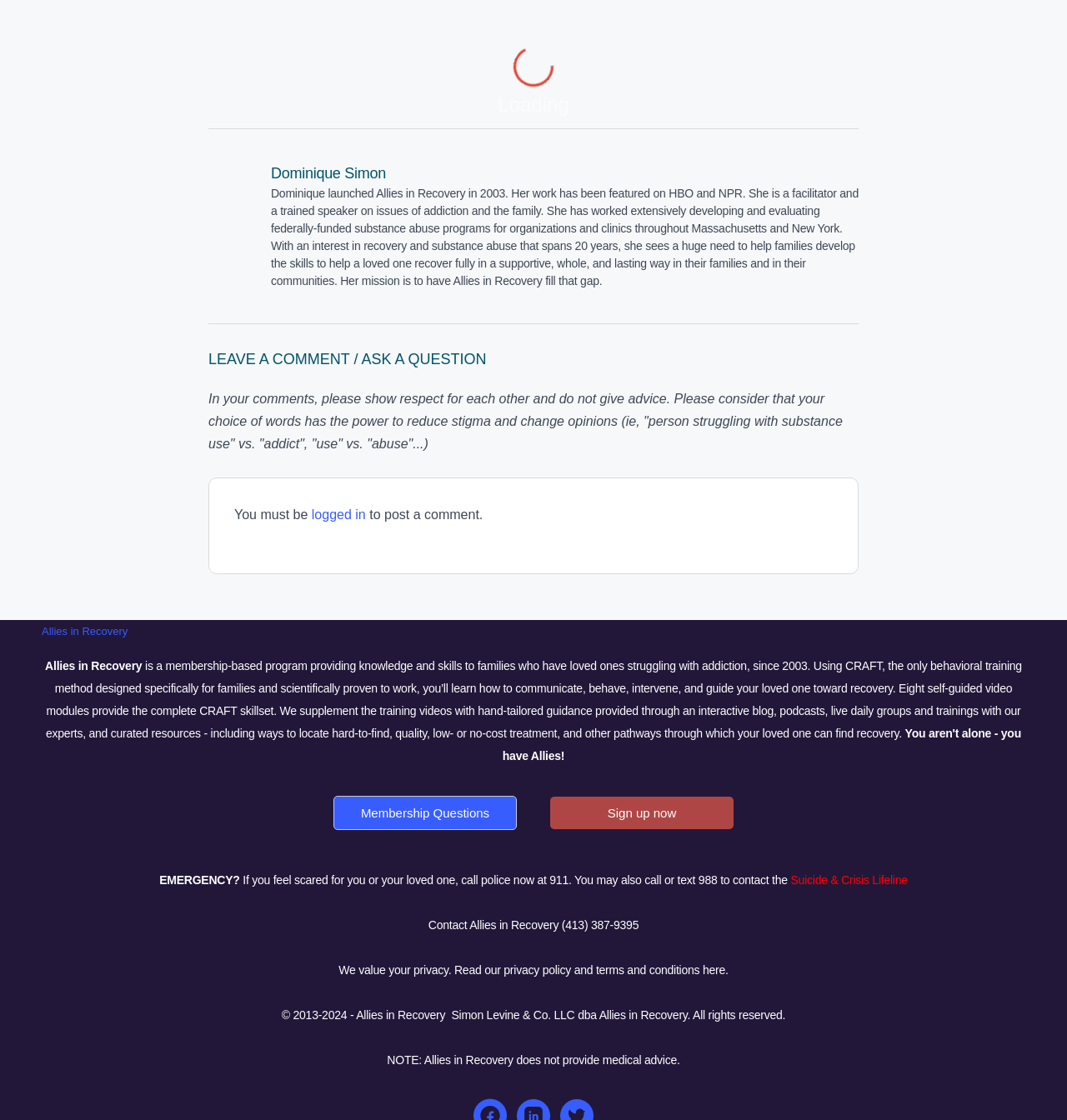What is the name of the founder of Allies in Recovery?
Give a detailed and exhaustive answer to the question.

The answer can be found in the StaticText element with the text 'Dominique launched Allies in Recovery in 2003...' which indicates that Dominique Simon is the founder of Allies in Recovery.